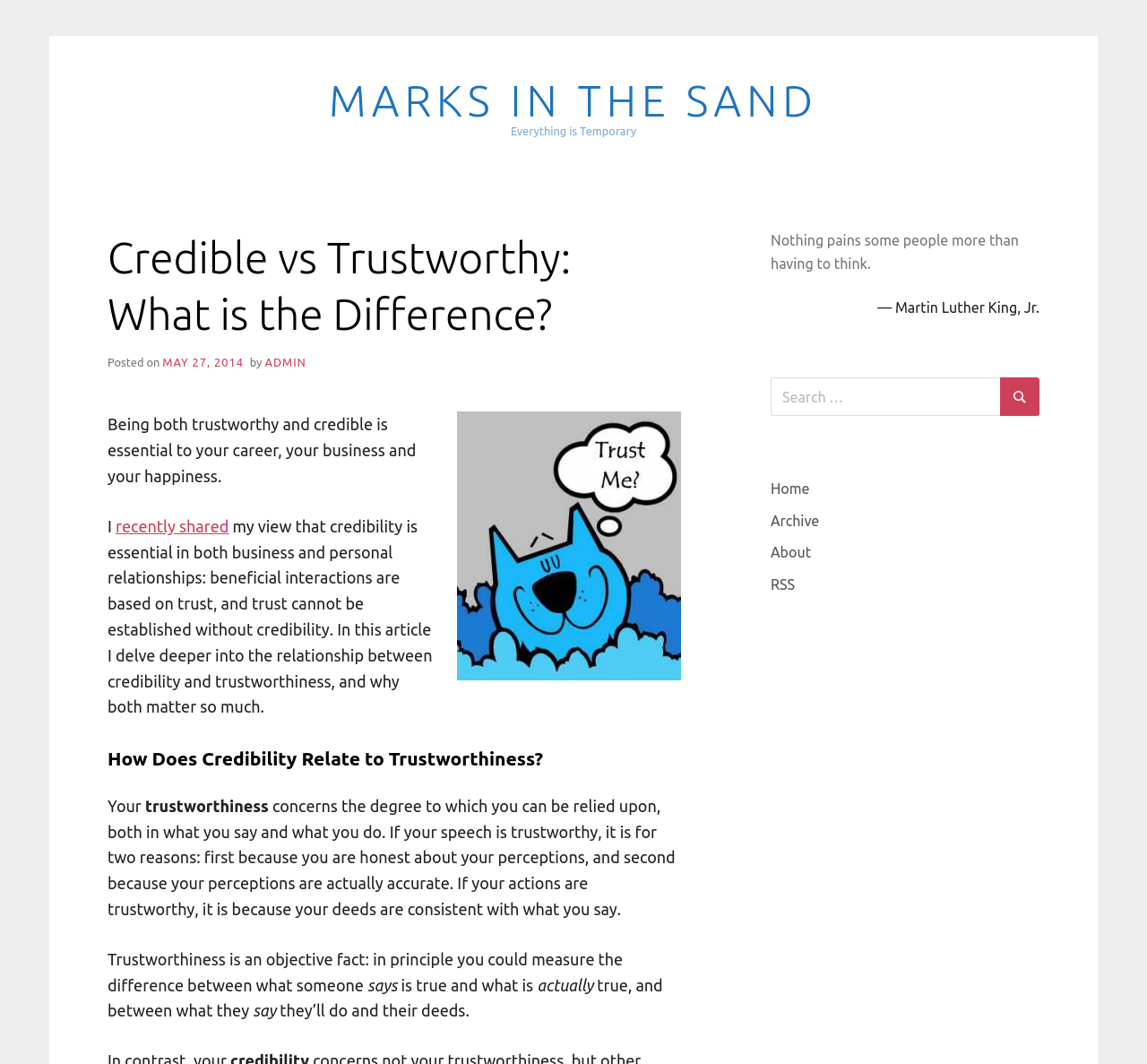Produce an extensive caption that describes everything on the webpage.

The webpage is an article titled "Credible vs Trustworthy: What is the Difference?" from the website "Marks in the Sand". At the top left, there is a link to "Skip to content". Next to it, there is a link to the website's title "MARKS IN THE SAND". Below the title, there is a tagline "Everything is Temporary".

The main content of the article is divided into sections. The first section has a heading "Credible vs Trustworthy: What is the Difference?" followed by a paragraph of text discussing the importance of being both trustworthy and credible. Below this, there is a link to the date "MAY 27, 2014" and the author "ADMIN".

The next section has a heading "How Does Credibility Relate to Trustworthiness?" followed by several paragraphs of text discussing the relationship between credibility and trustworthiness. The text is divided into smaller sections with subheadings, and there are several links and quotes throughout the text.

On the right side of the page, there is a complementary section with a quote from Martin Luther King, Jr. Below this, there is a search box with a button to search the website. There are also several links to other pages on the website, including "Home", "Archive", "About", and "RSS".

Overall, the webpage is a well-structured article with clear headings and concise text, making it easy to read and understand.